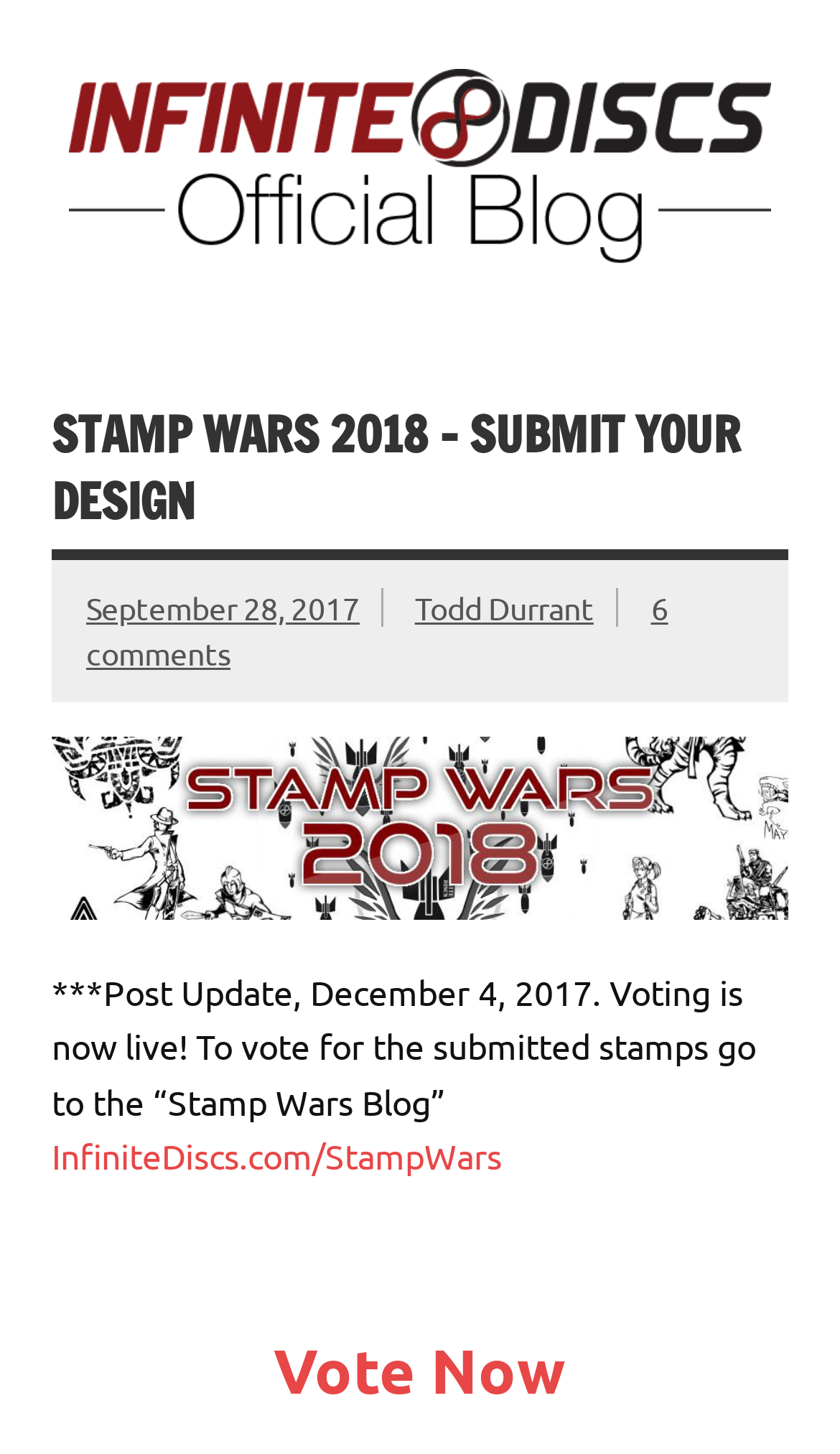Find the bounding box coordinates for the HTML element specified by: "InfiniteDiscs.com/StampWars".

[0.062, 0.78, 0.597, 0.809]